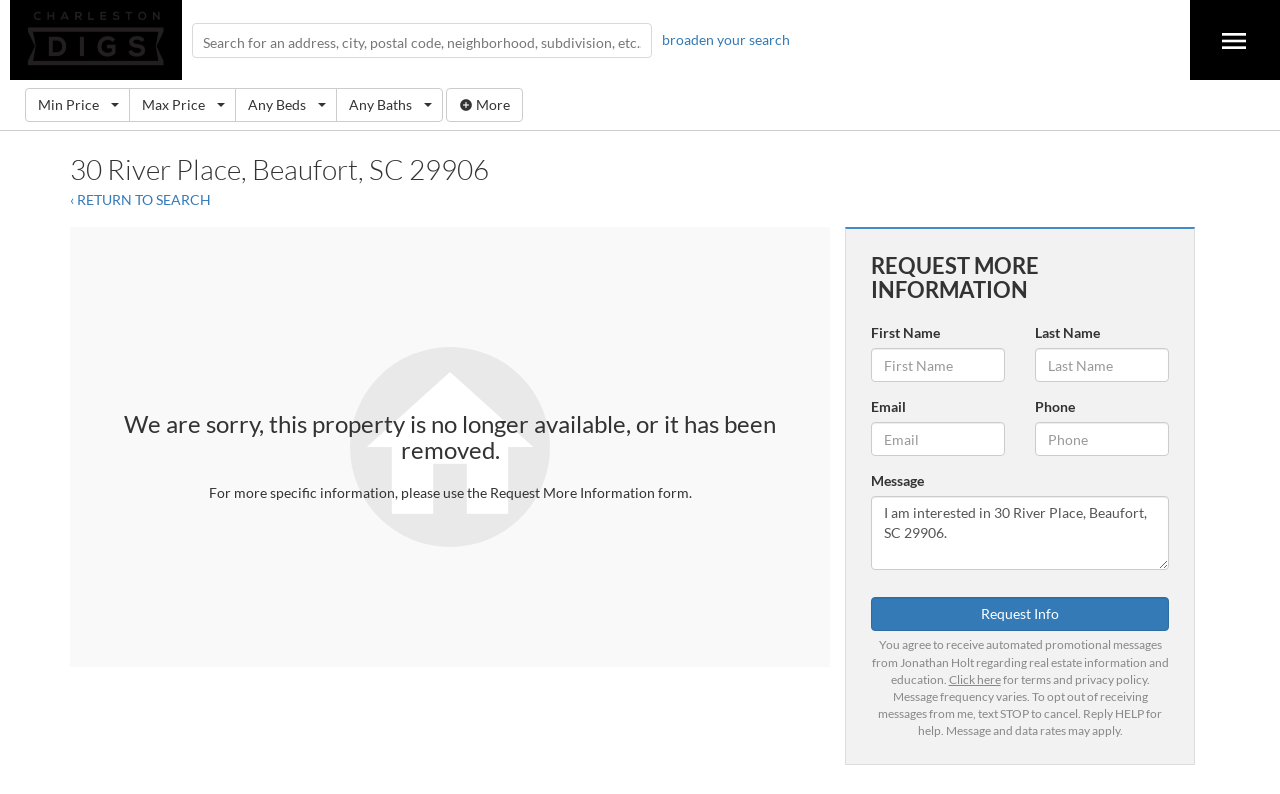Return the bounding box coordinates of the UI element that corresponds to this description: "broaden your search". The coordinates must be given as four float numbers in the range of 0 and 1, [left, top, right, bottom].

[0.517, 0.039, 0.617, 0.06]